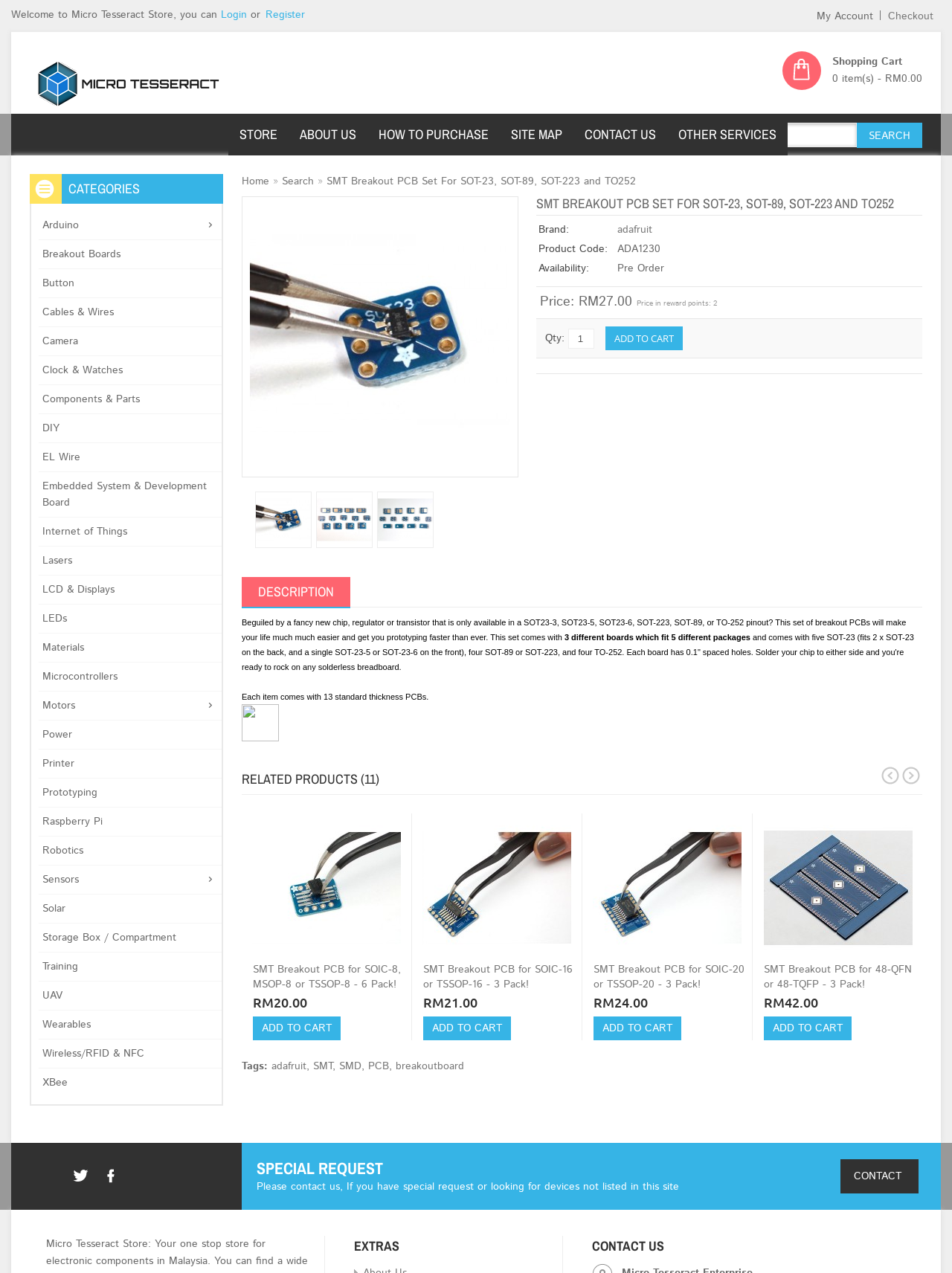What is the name of the online store?
Please provide a single word or phrase as your answer based on the image.

Micro Tesseract Store